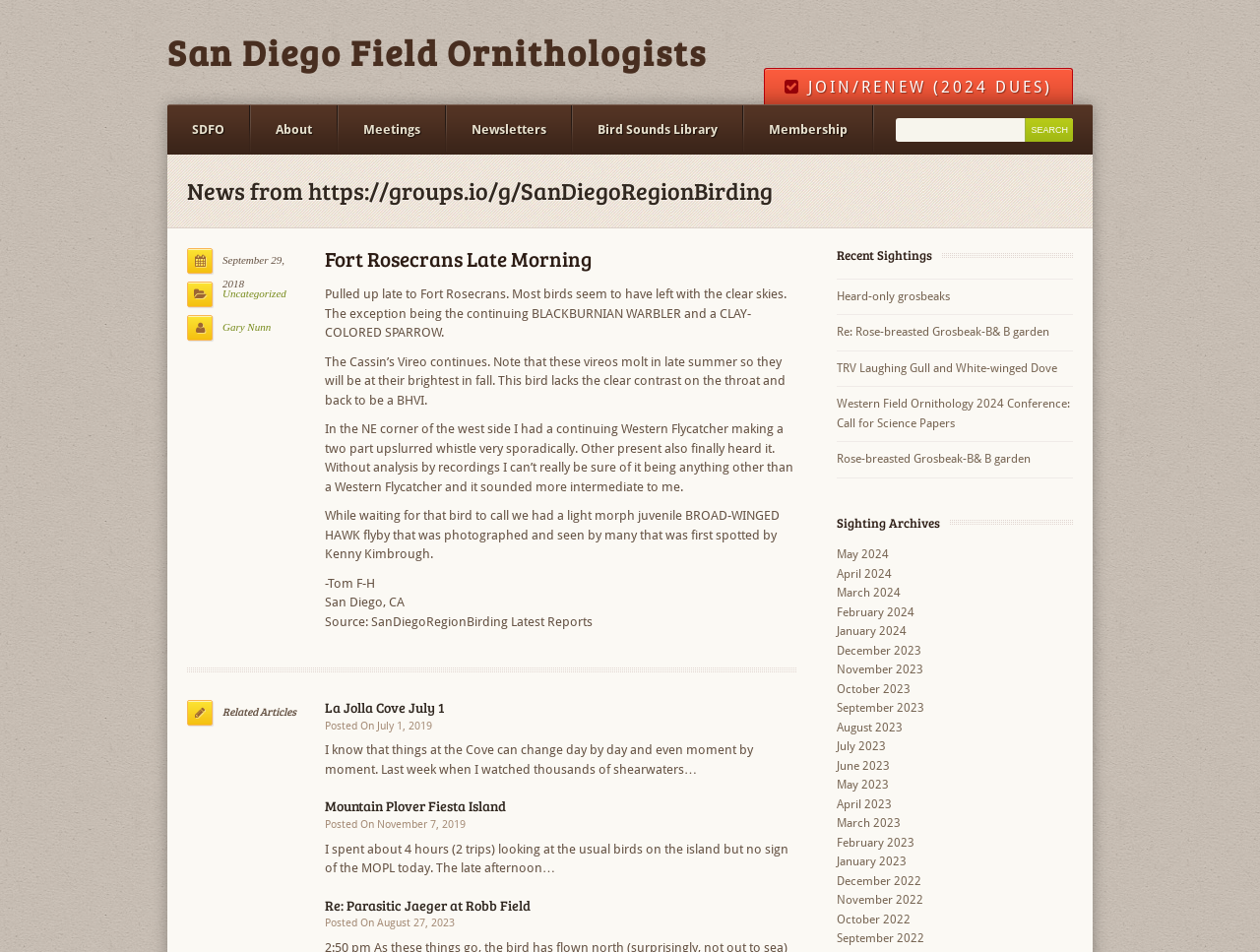Respond to the question below with a single word or phrase: What is the location of the birding report?

Fort Rosecrans, San Diego, CA